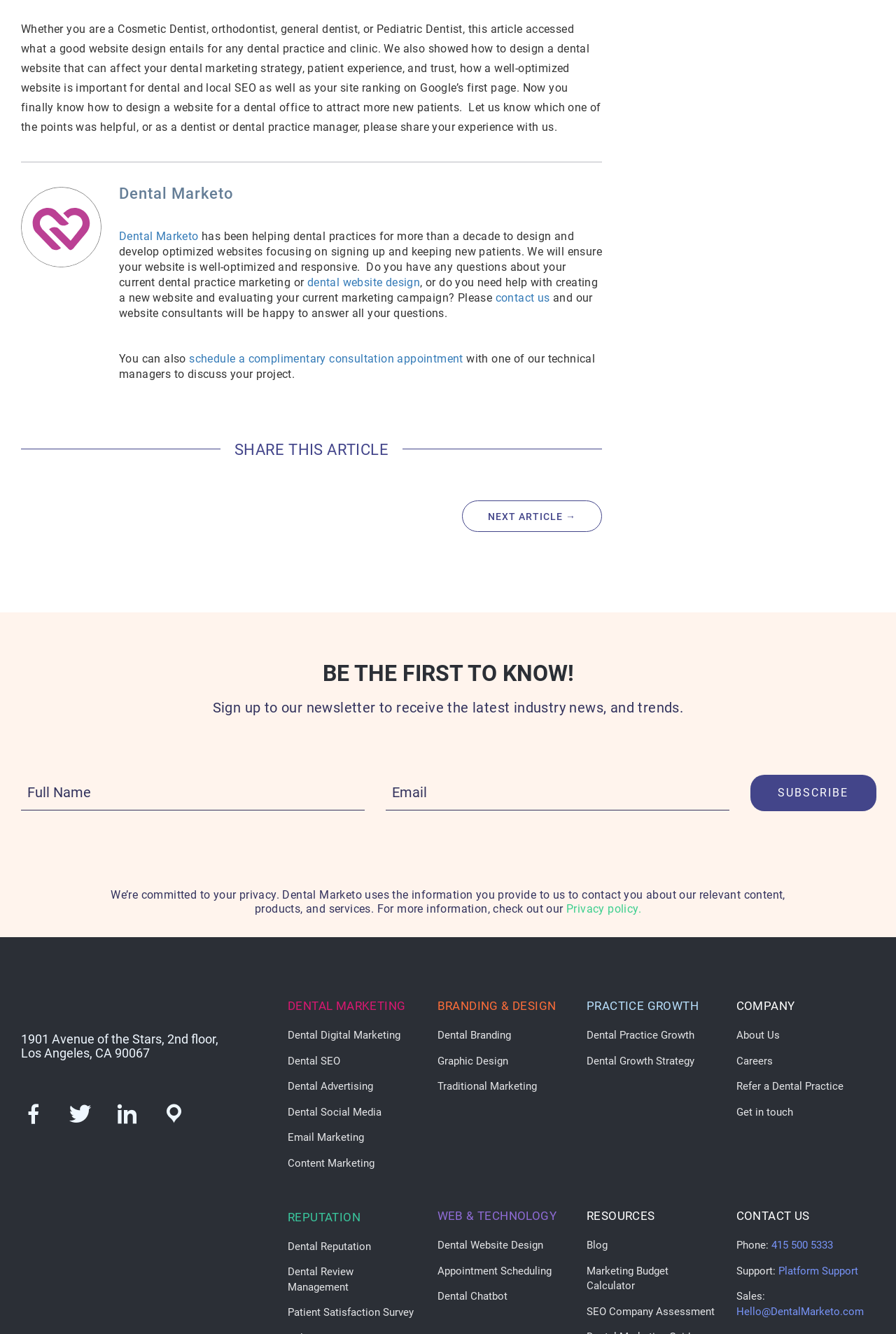Please mark the bounding box coordinates of the area that should be clicked to carry out the instruction: "Click on the 'Contact us' link".

[0.553, 0.218, 0.614, 0.228]